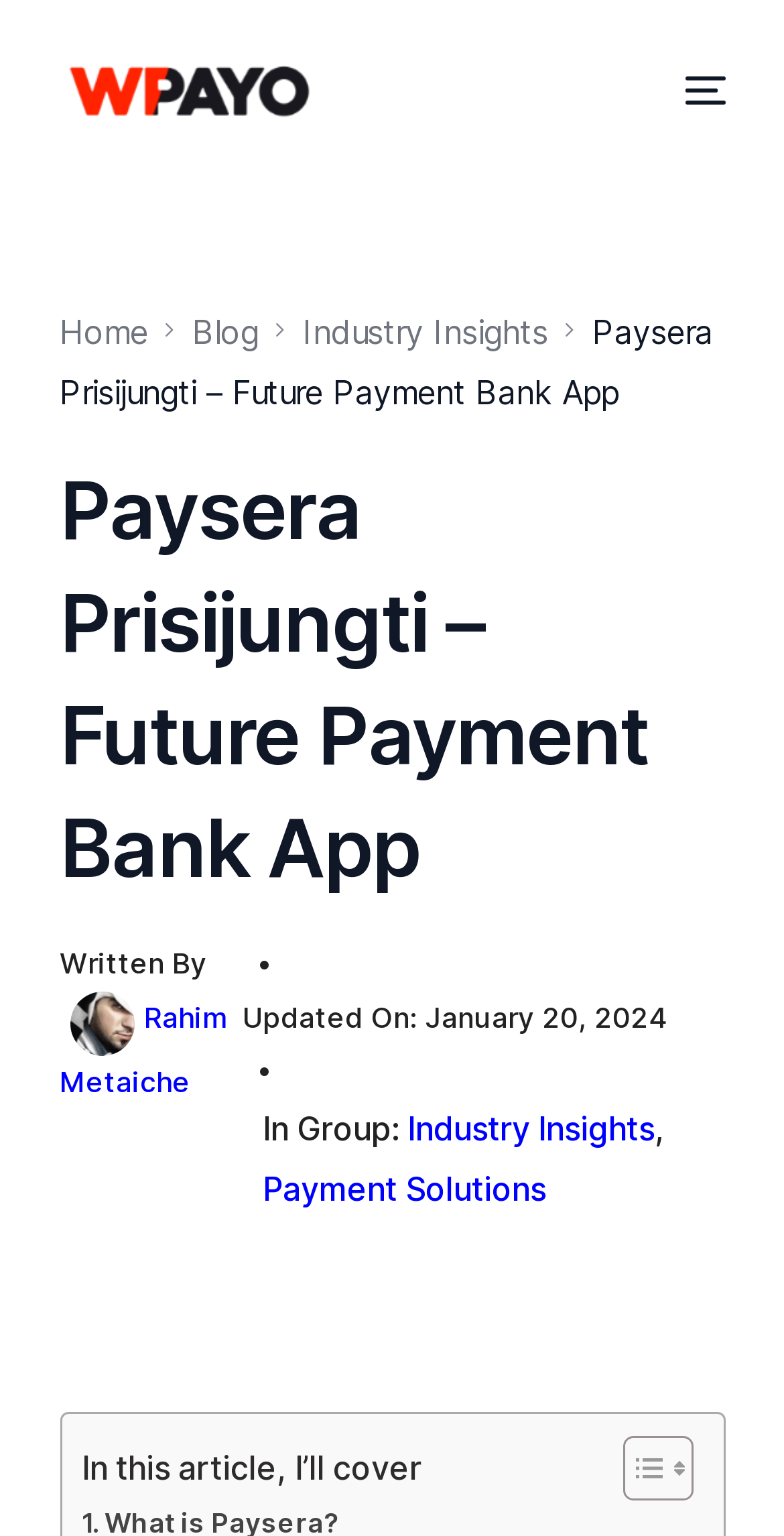Mark the bounding box of the element that matches the following description: "Payment Plugins".

[0.05, 0.182, 0.95, 0.246]